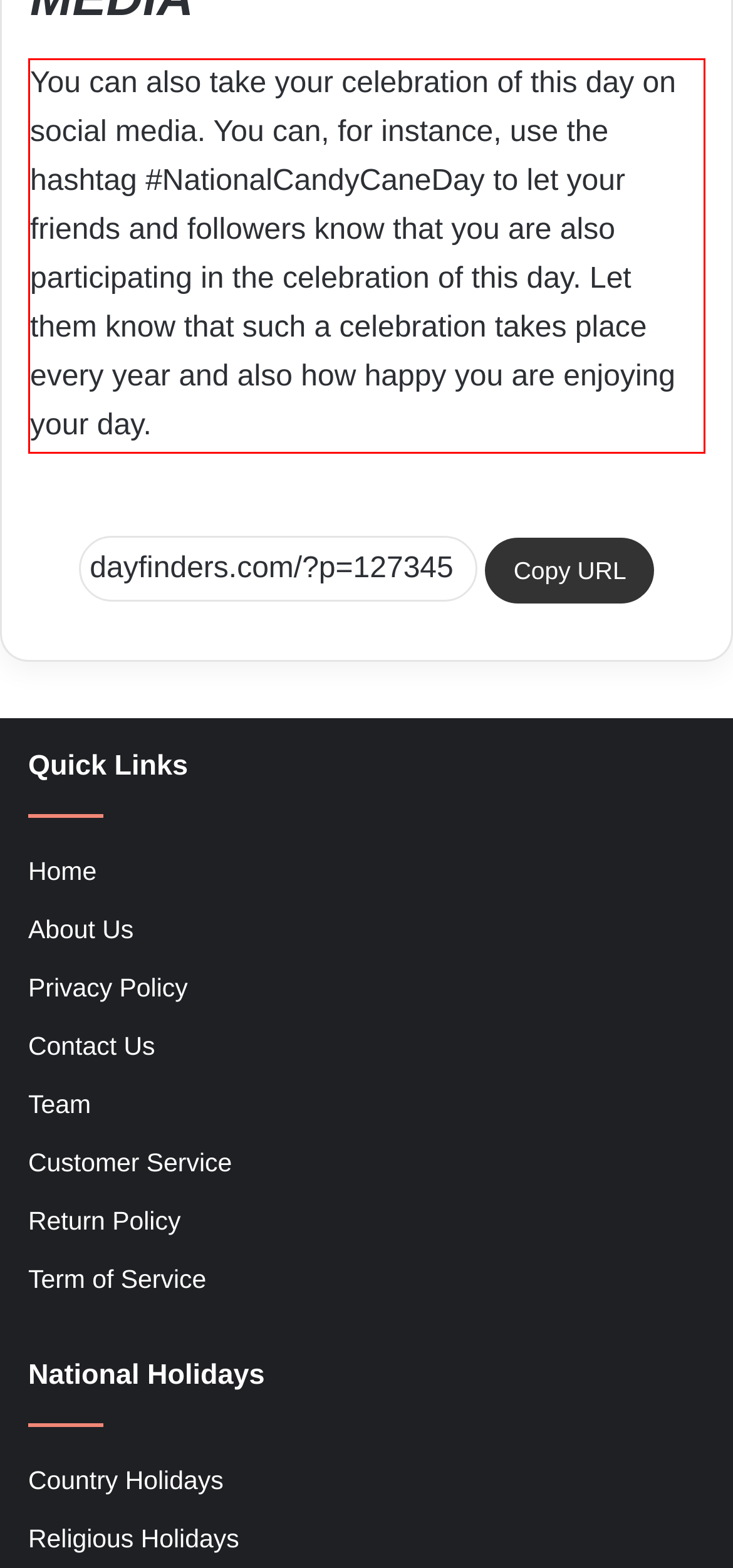Given a screenshot of a webpage containing a red rectangle bounding box, extract and provide the text content found within the red bounding box.

You can also take your celebration of this day on social media. You can, for instance, use the hashtag #NationalCandyCaneDay to let your friends and followers know that you are also participating in the celebration of this day. Let them know that such a celebration takes place every year and also how happy you are enjoying your day.